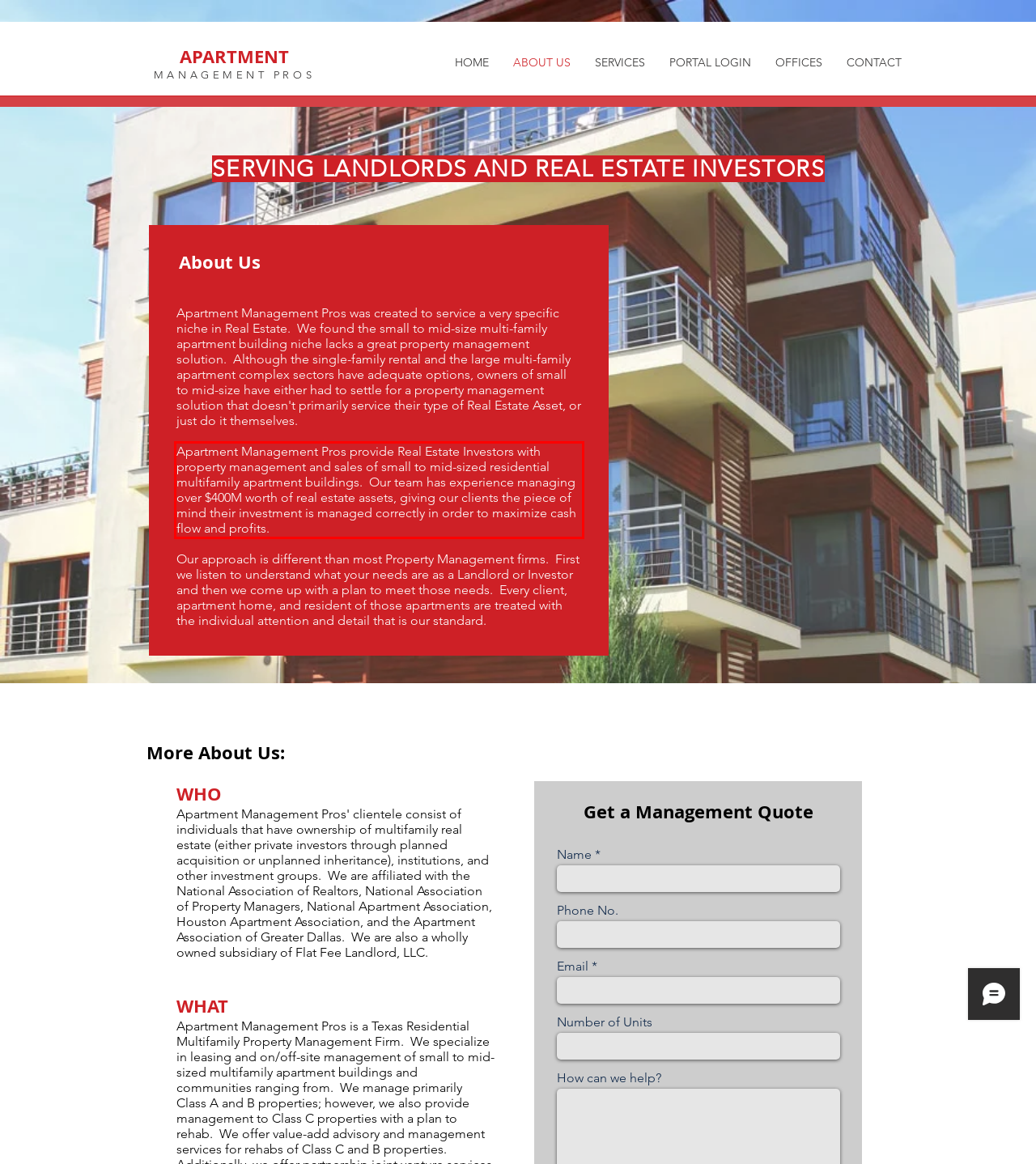With the provided screenshot of a webpage, locate the red bounding box and perform OCR to extract the text content inside it.

Apartment Management Pros provide Real Estate Investors with property management and sales of small to mid-sized residential multifamily apartment buildings. Our team has experience managing over $400M worth of real estate assets, giving our clients the piece of mind their investment is managed correctly in order to maximize cash flow and profits.